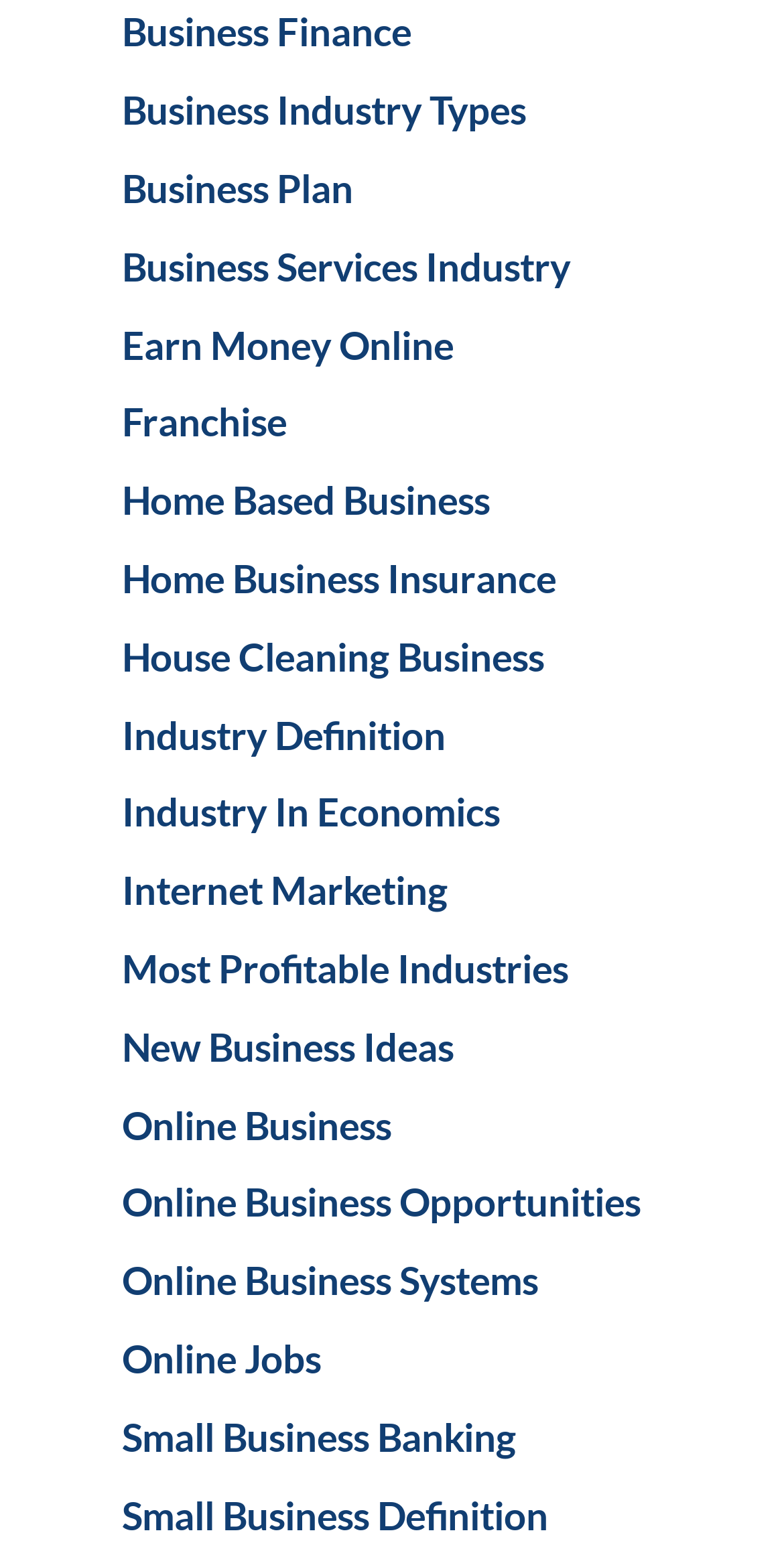Please specify the bounding box coordinates in the format (top-left x, top-left y, bottom-right x, bottom-right y), with values ranging from 0 to 1. Identify the bounding box for the UI component described as follows: New Business Ideas

[0.155, 0.662, 0.578, 0.692]